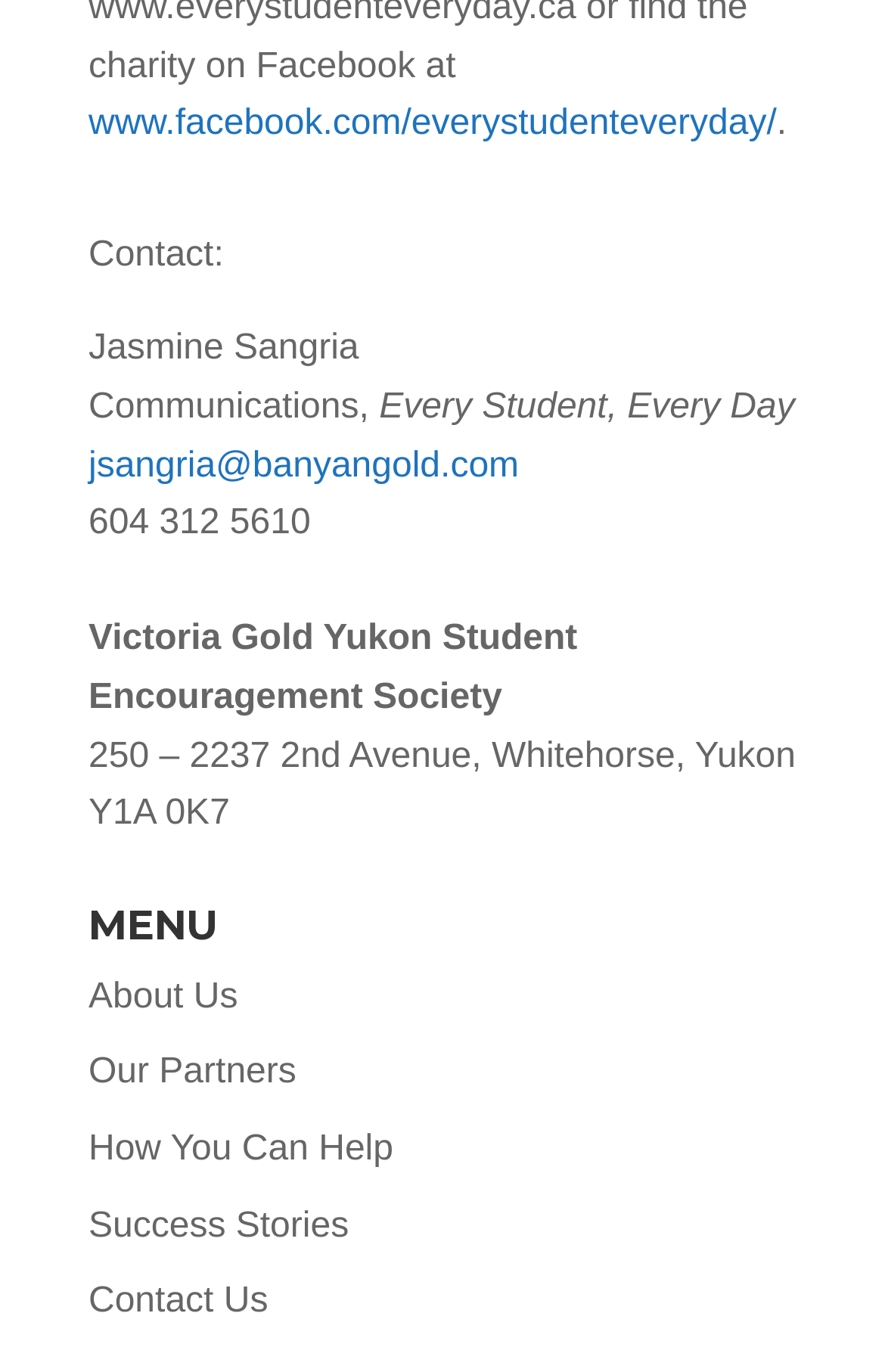Given the description "Our Partners", provide the bounding box coordinates of the corresponding UI element.

[0.1, 0.768, 0.335, 0.796]